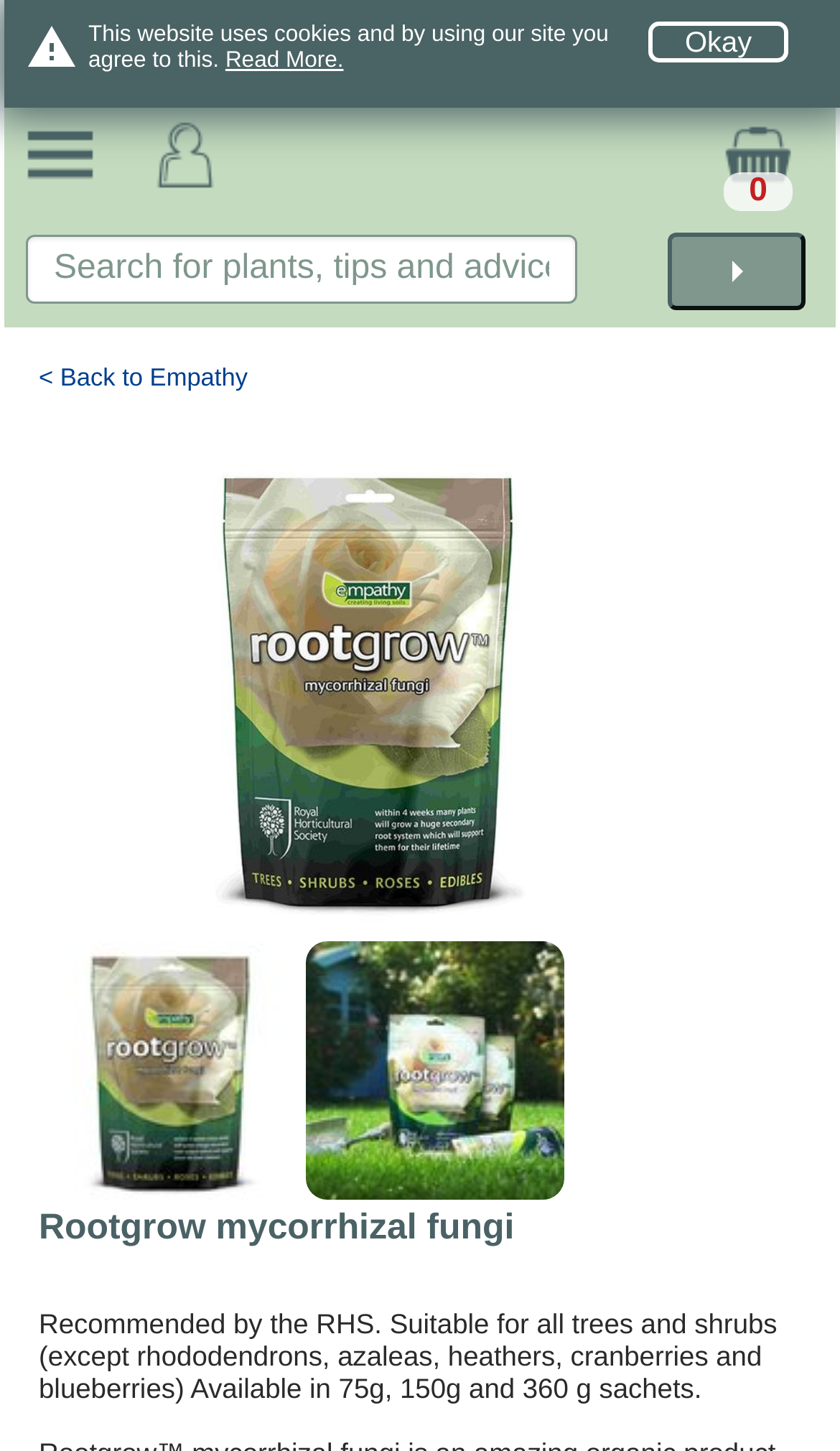Determine the main heading text of the webpage.

Rootgrow mycorrhizal fungi